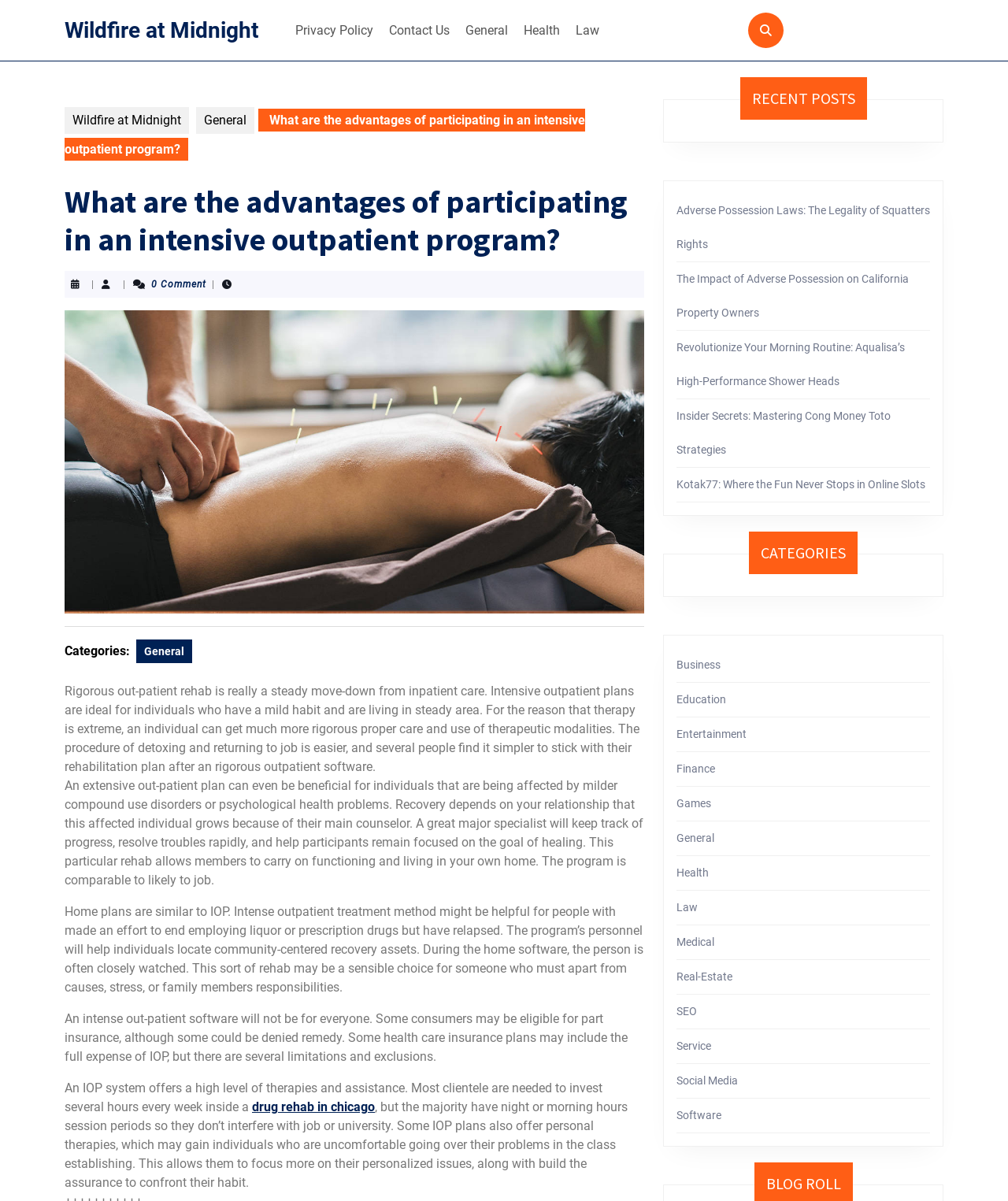What is the purpose of an intensive outpatient program?
Can you give a detailed and elaborate answer to the question?

Based on the webpage content, an intensive outpatient program is a type of rehabilitation program that provides a high level of therapies and assistance to individuals struggling with addiction or mental health issues. It is designed to help individuals recover and maintain sobriety while still living at home and continuing with daily life.